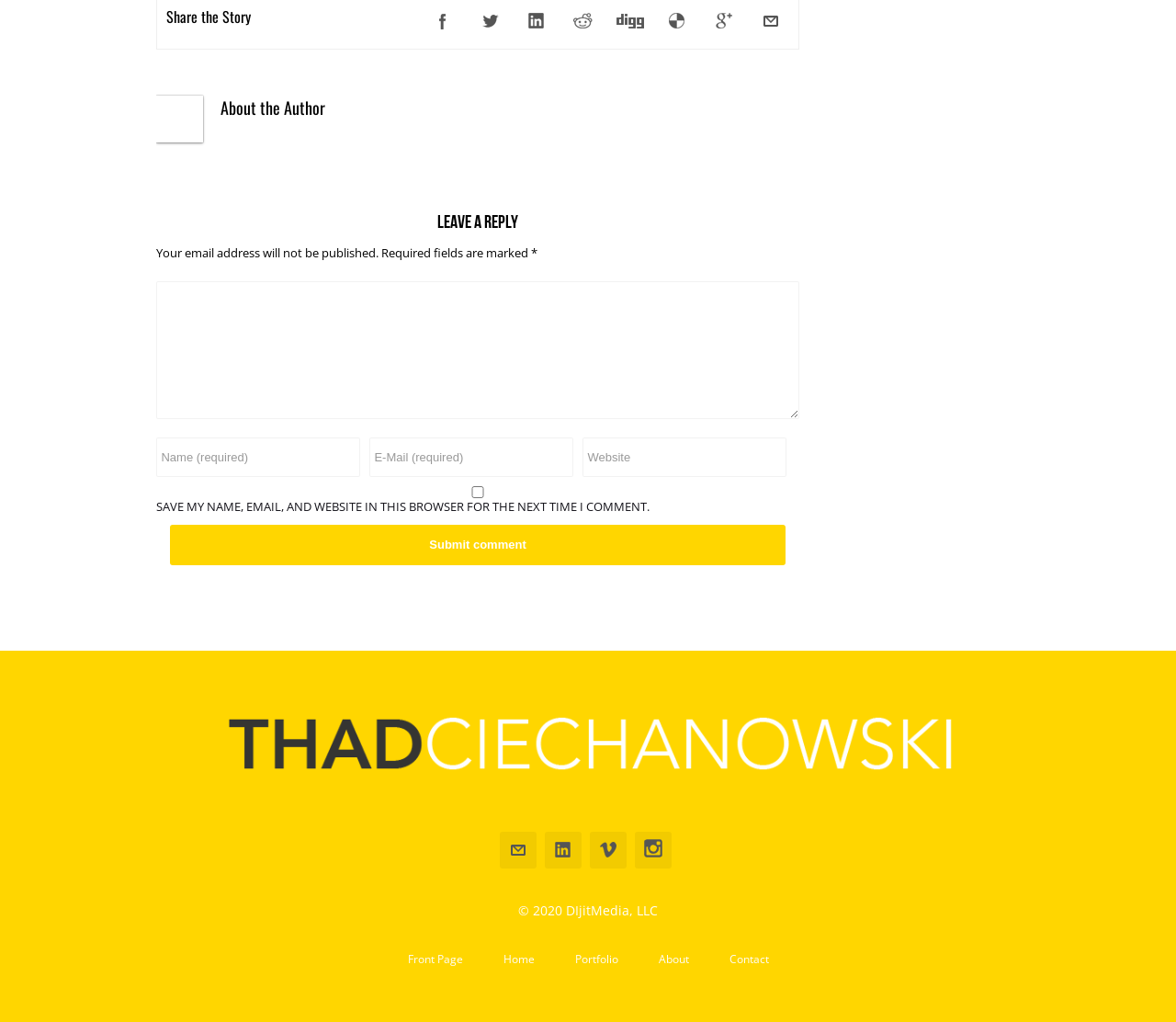Identify the bounding box coordinates of the area you need to click to perform the following instruction: "Leave a reply".

[0.133, 0.203, 0.68, 0.23]